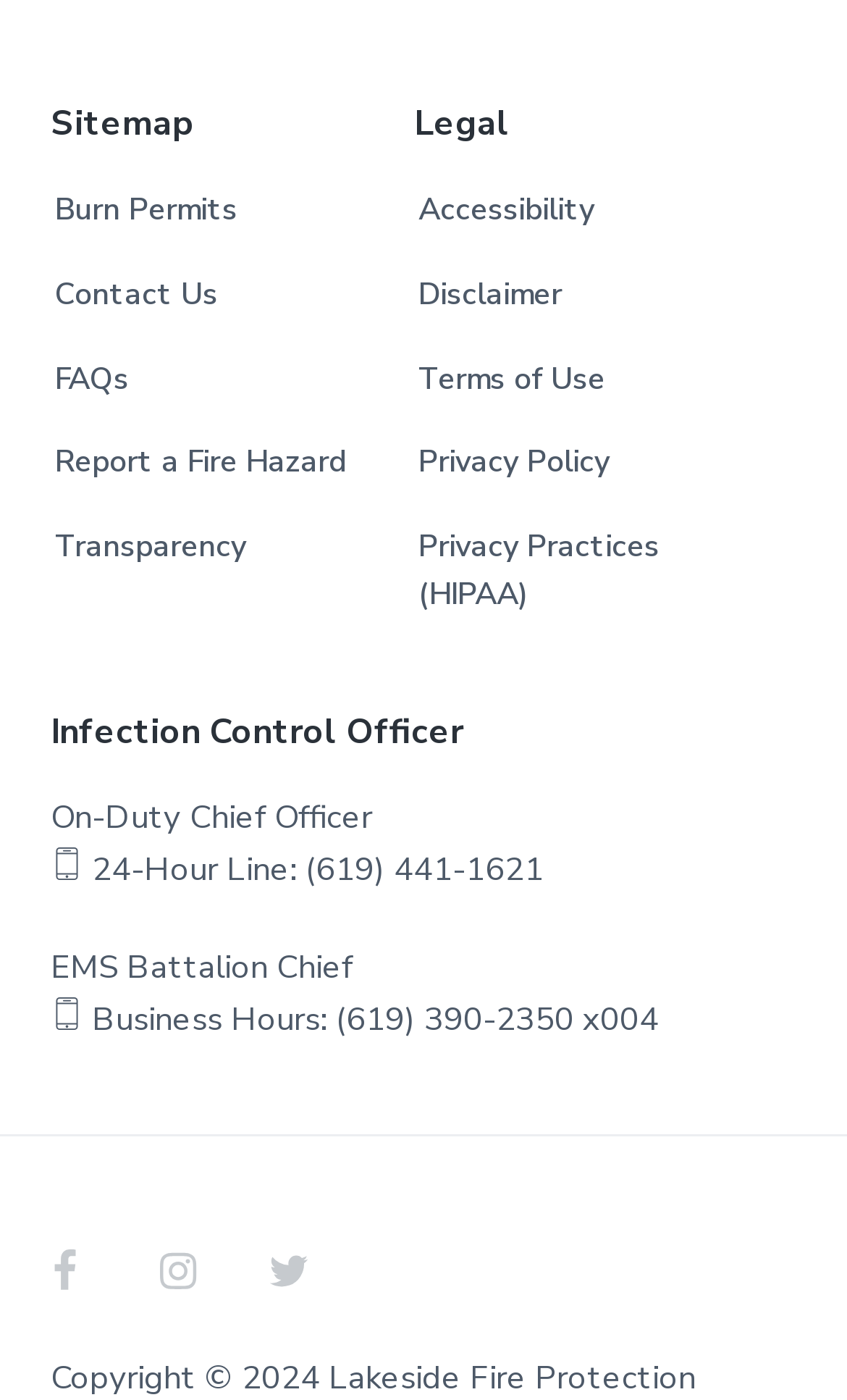What is the title of the second heading?
Using the visual information, answer the question in a single word or phrase.

Legal